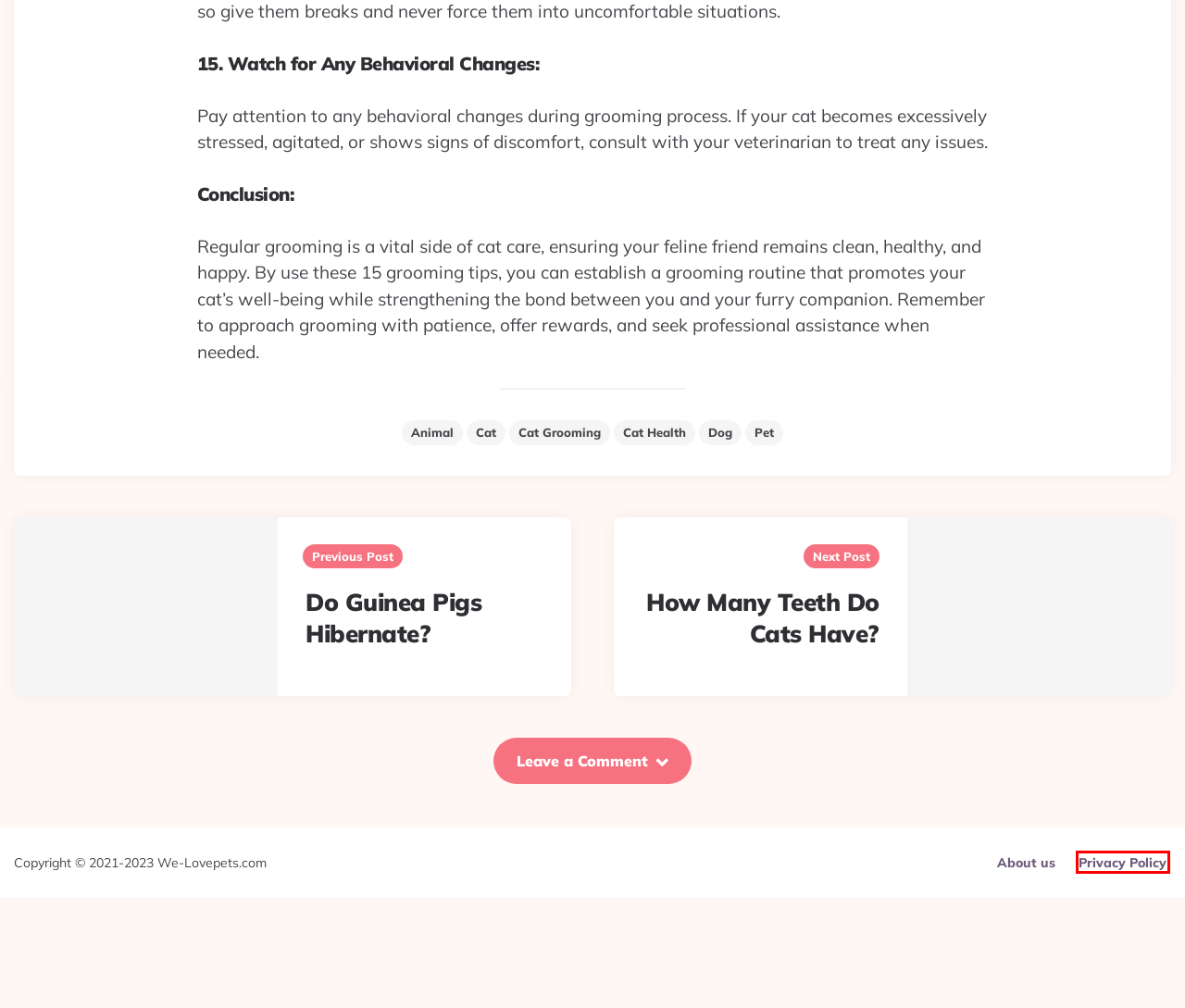A screenshot of a webpage is given, marked with a red bounding box around a UI element. Please select the most appropriate webpage description that fits the new page after clicking the highlighted element. Here are the candidates:
A. About us - We Love Pets
B. Privacy Policy - We Love Pets
C. cat Archives - We Love Pets
D. cat health Archives - We Love Pets
E. cat grooming Archives - We Love Pets
F. How Many Teeth Do Cats Have? - We Love Pets
G. dog Archives - We Love Pets
H. animal Archives - We Love Pets

B